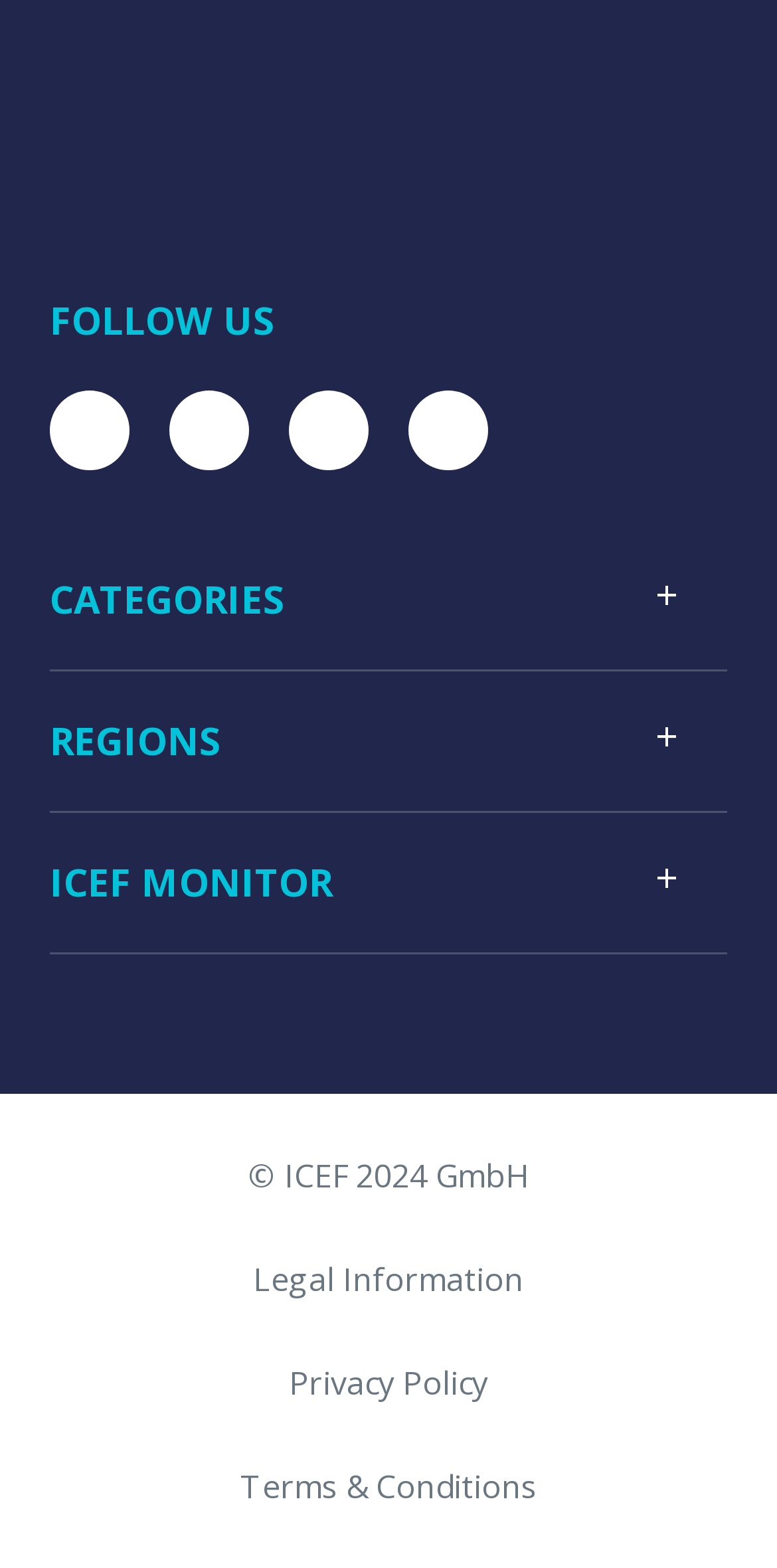Determine the bounding box of the UI component based on this description: "Terms & Conditions". The bounding box coordinates should be four float values between 0 and 1, i.e., [left, top, right, bottom].

[0.309, 0.933, 0.691, 0.961]